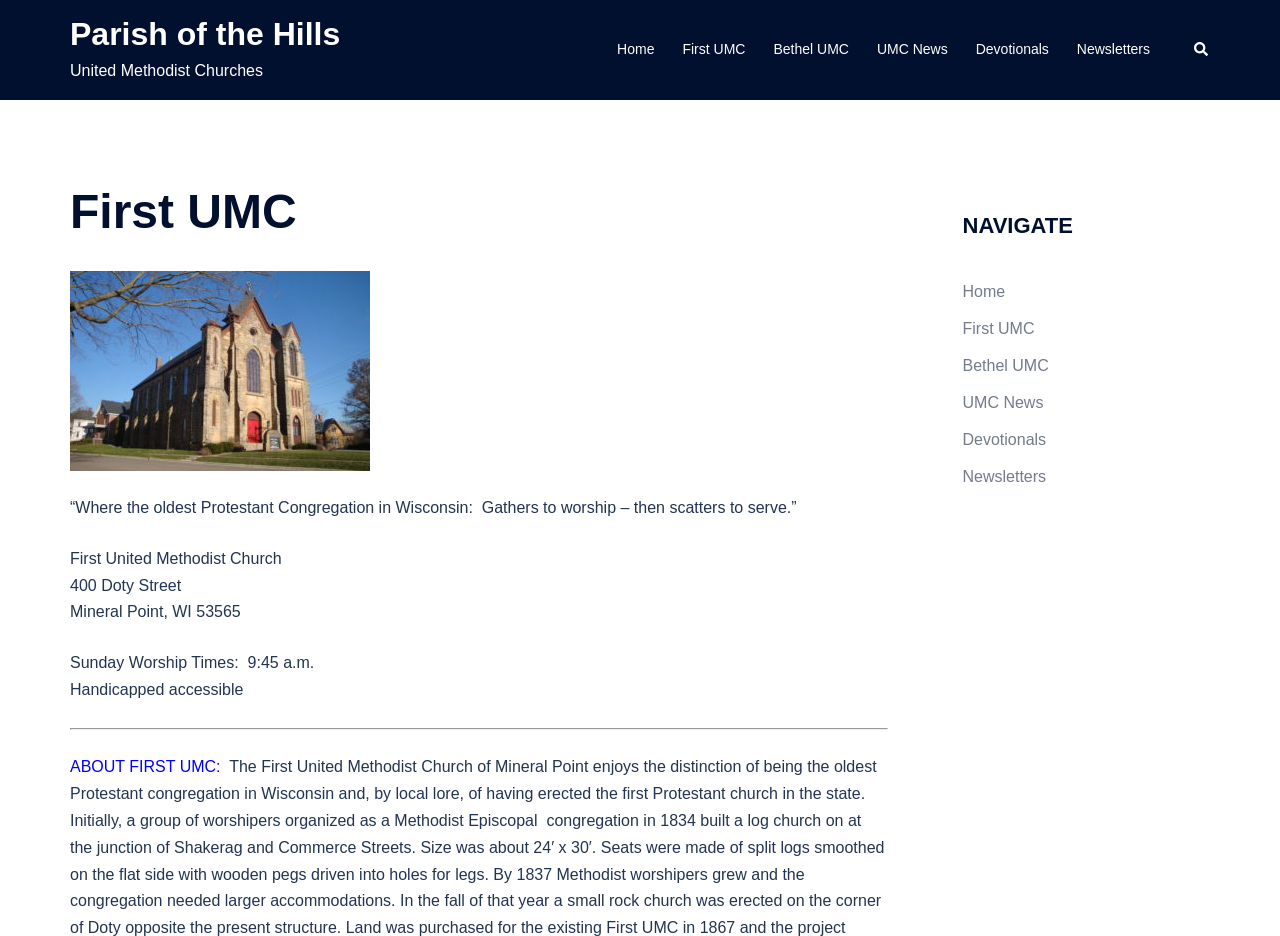Give a detailed overview of the webpage's appearance and contents.

The webpage is for First UMC – Parish of the Hills, a United Methodist Church. At the top, there is a horizontal navigation menu with links to "Home", "First UMC", "Bethel UMC", "UMC News", "Devotionals", and "Newsletters". On the top right, there is a search link accompanied by a small image.

Below the navigation menu, there is a header section with a large heading "First UMC" and an image of Mineral Point. Underneath, there is a quote "“Where the oldest Protestant Congregation in Wisconsin: Gathers to worship – then scatters to serve.”" followed by the church's name, address, and Sunday worship times. The church's address is 400 Doty Street, Mineral Point, WI 53565, and it is handicapped accessible.

Further down, there is a horizontal separator line, followed by a section titled "ABOUT FIRST UMC:". On the right side of the page, there is a complementary section with a heading "NAVIGATE" and a vertical list of links to "Home", "First UMC", "Bethel UMC", "UMC News", "Devotionals", and "Newsletters", which is similar to the top navigation menu.